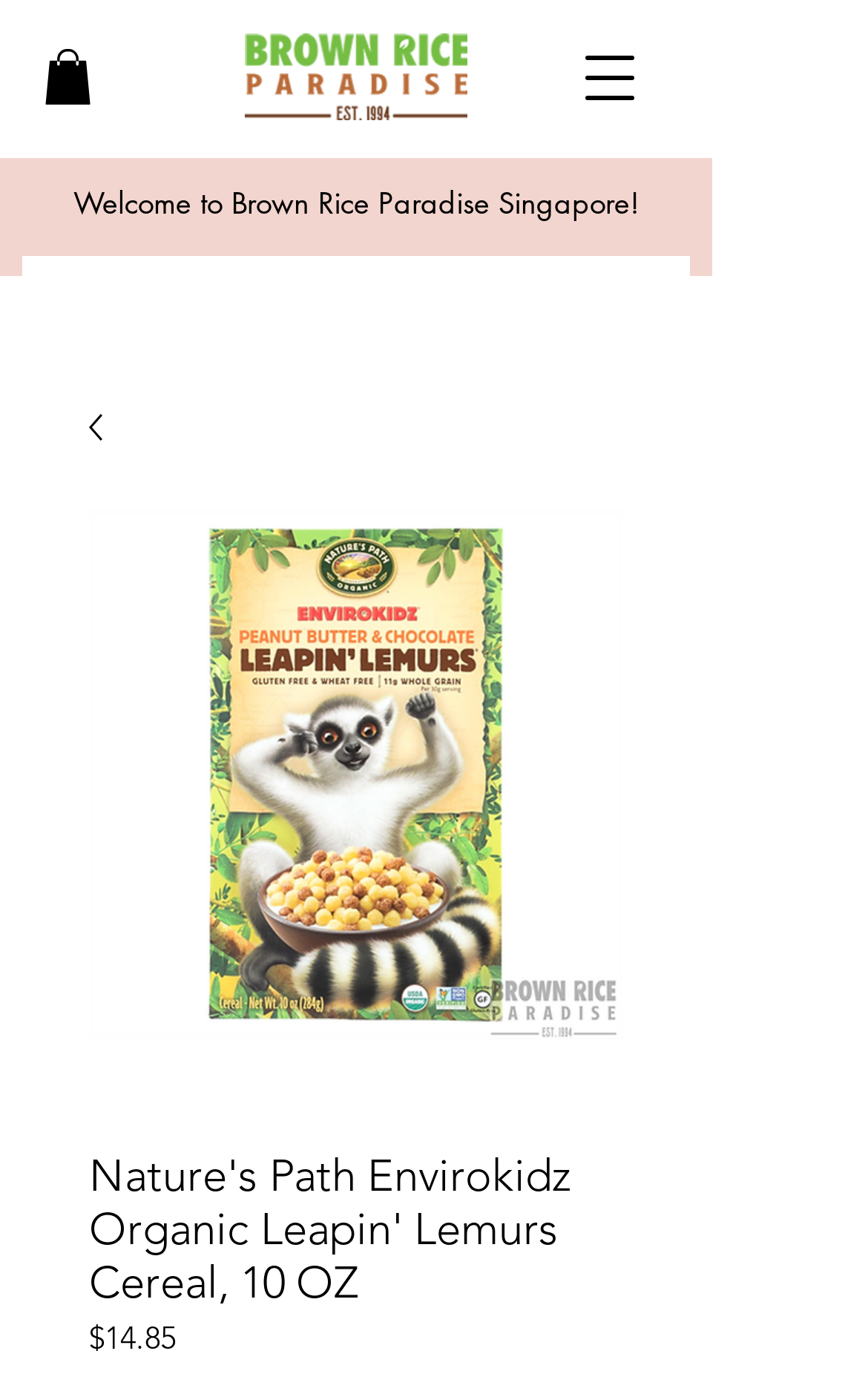What is the navigation menu button text?
Please provide a full and detailed response to the question.

I found the button element with the text 'Open navigation menu' which has a popup dialog, indicating that it is the navigation menu button.